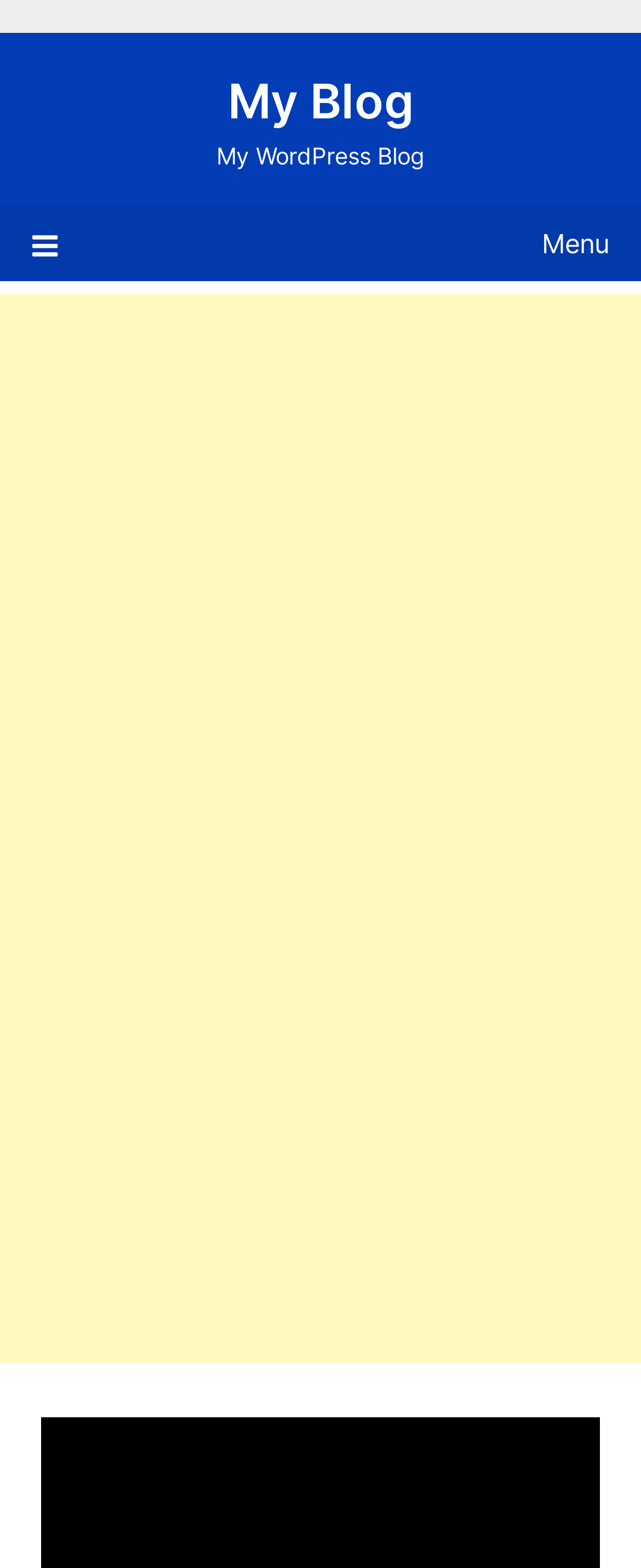How many iframes are there on the page?
Based on the image, give a concise answer in the form of a single word or short phrase.

2